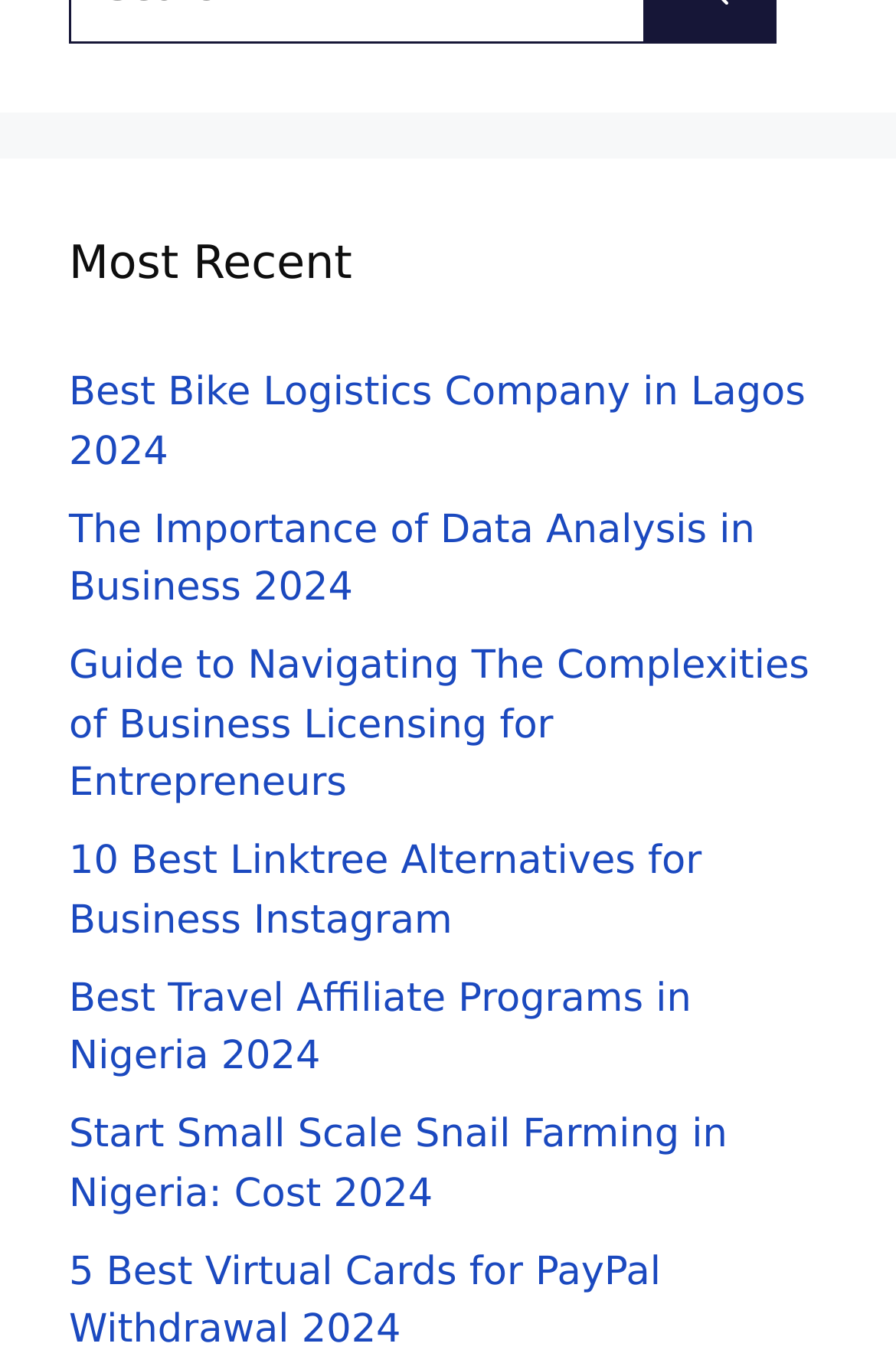Answer the following inquiry with a single word or phrase:
What is the category of the first article?

Bike Logistics